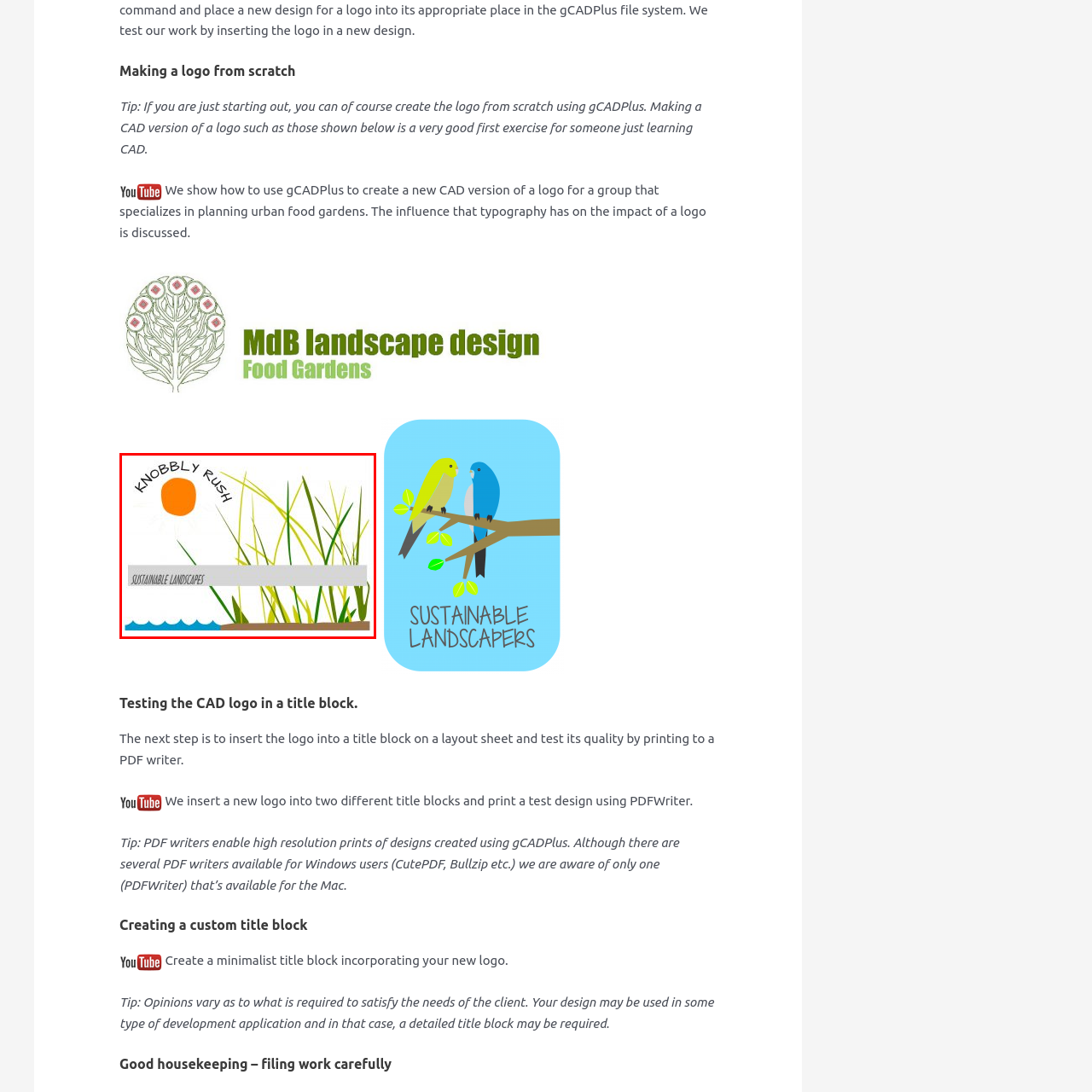View the portion of the image inside the red box and respond to the question with a succinct word or phrase: What do the green blades of grass represent?

nature and sustainability